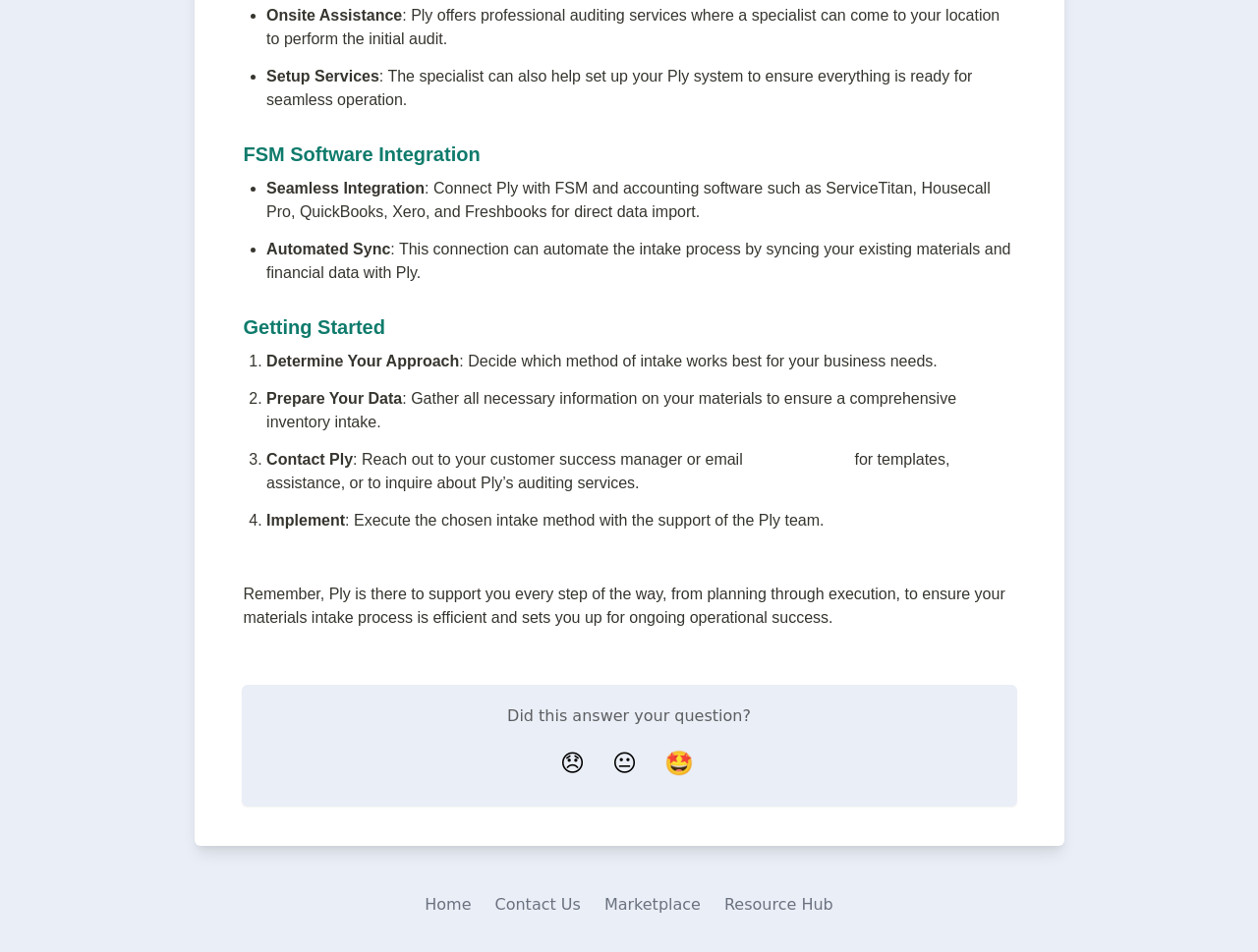Refer to the image and offer a detailed explanation in response to the question: What is onsite assistance?

According to the webpage, onsite assistance refers to professional auditing services where a specialist can come to your location to perform the initial audit.